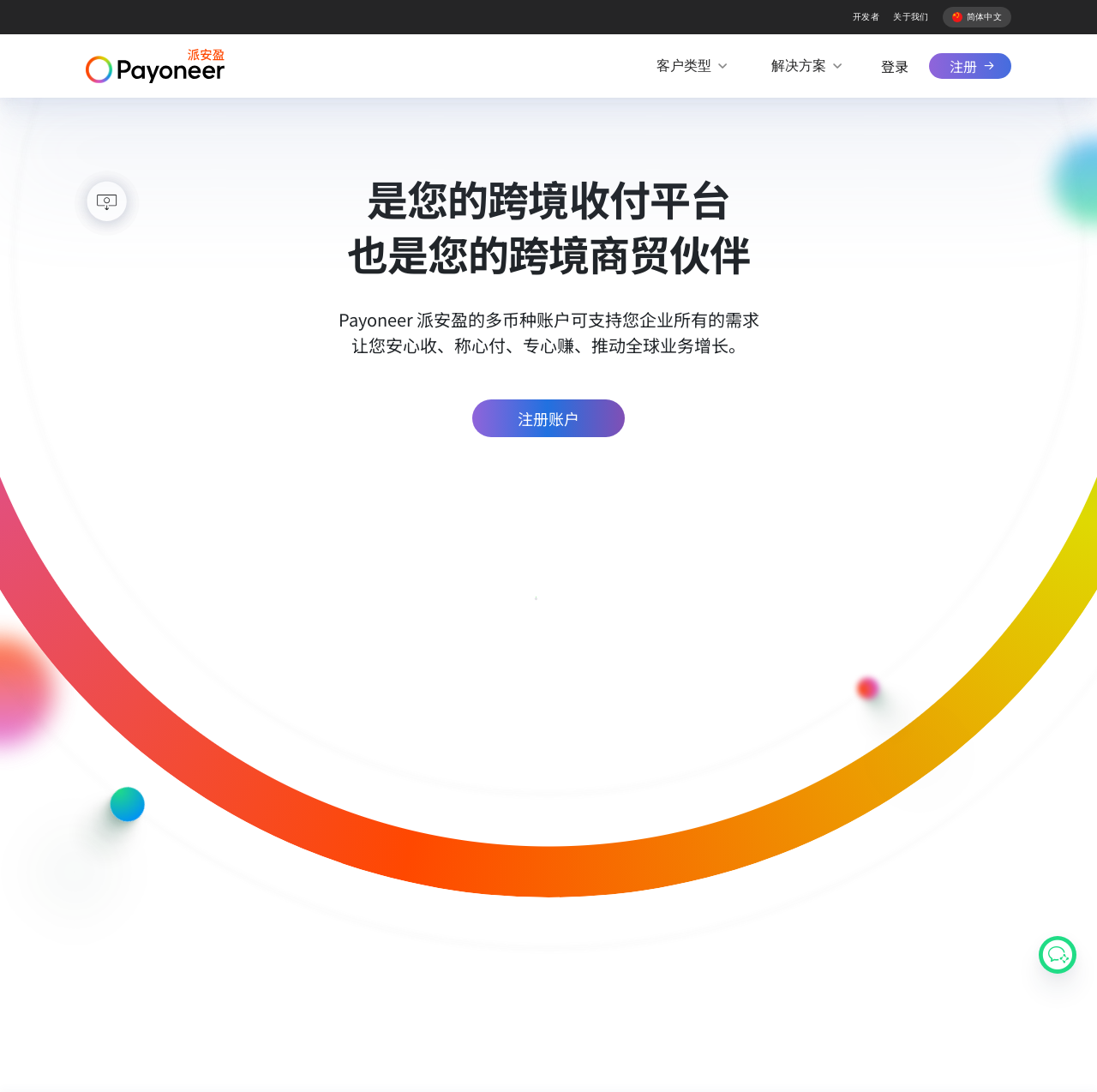Bounding box coordinates are specified in the format (top-left x, top-left y, bottom-right x, bottom-right y). All values are floating point numbers bounded between 0 and 1. Please provide the bounding box coordinate of the region this sentence describes: Staff Login

None